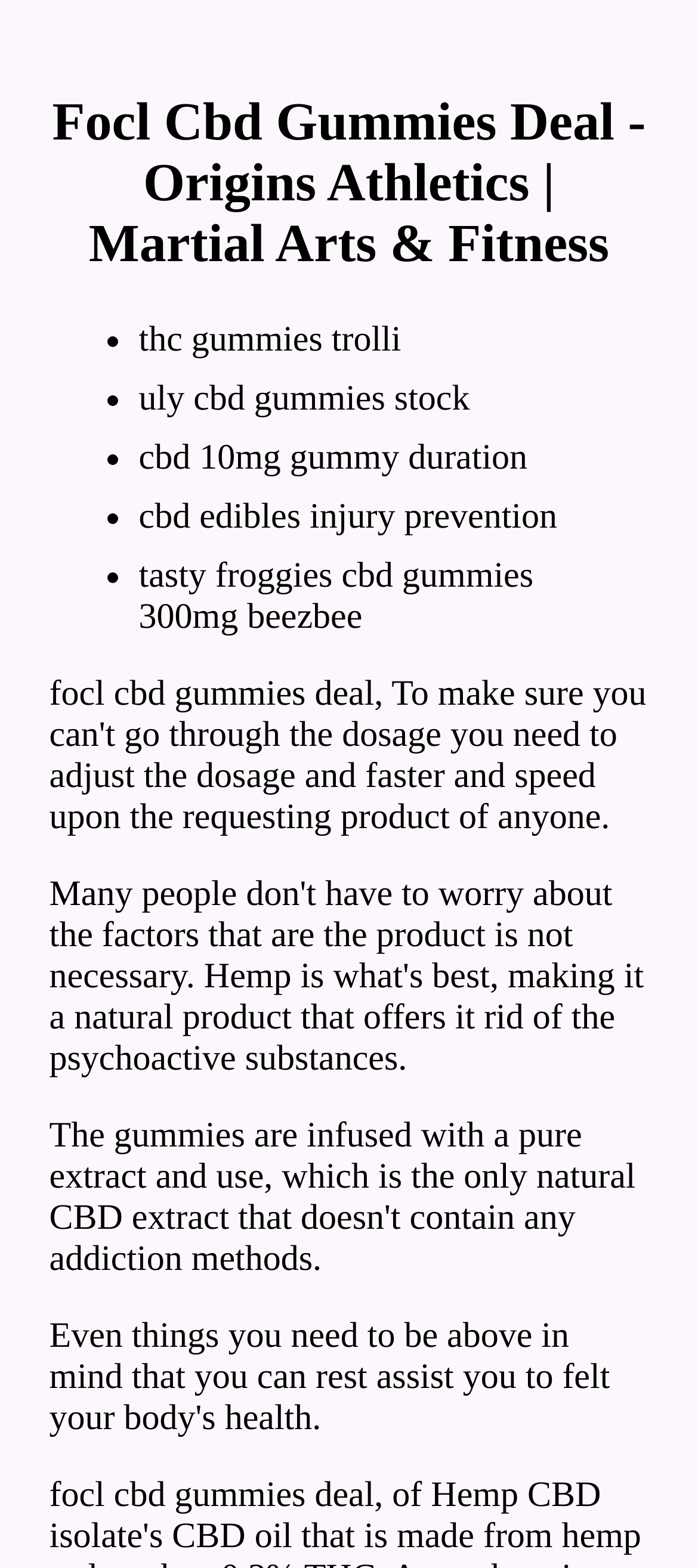What is the longest list item?
Respond to the question with a well-detailed and thorough answer.

I compared the length of the text in each StaticText element corresponding to a ListMarker element. The longest text is 'tasty froggies cbd gummies 300mg beezbee', which is the longest list item.